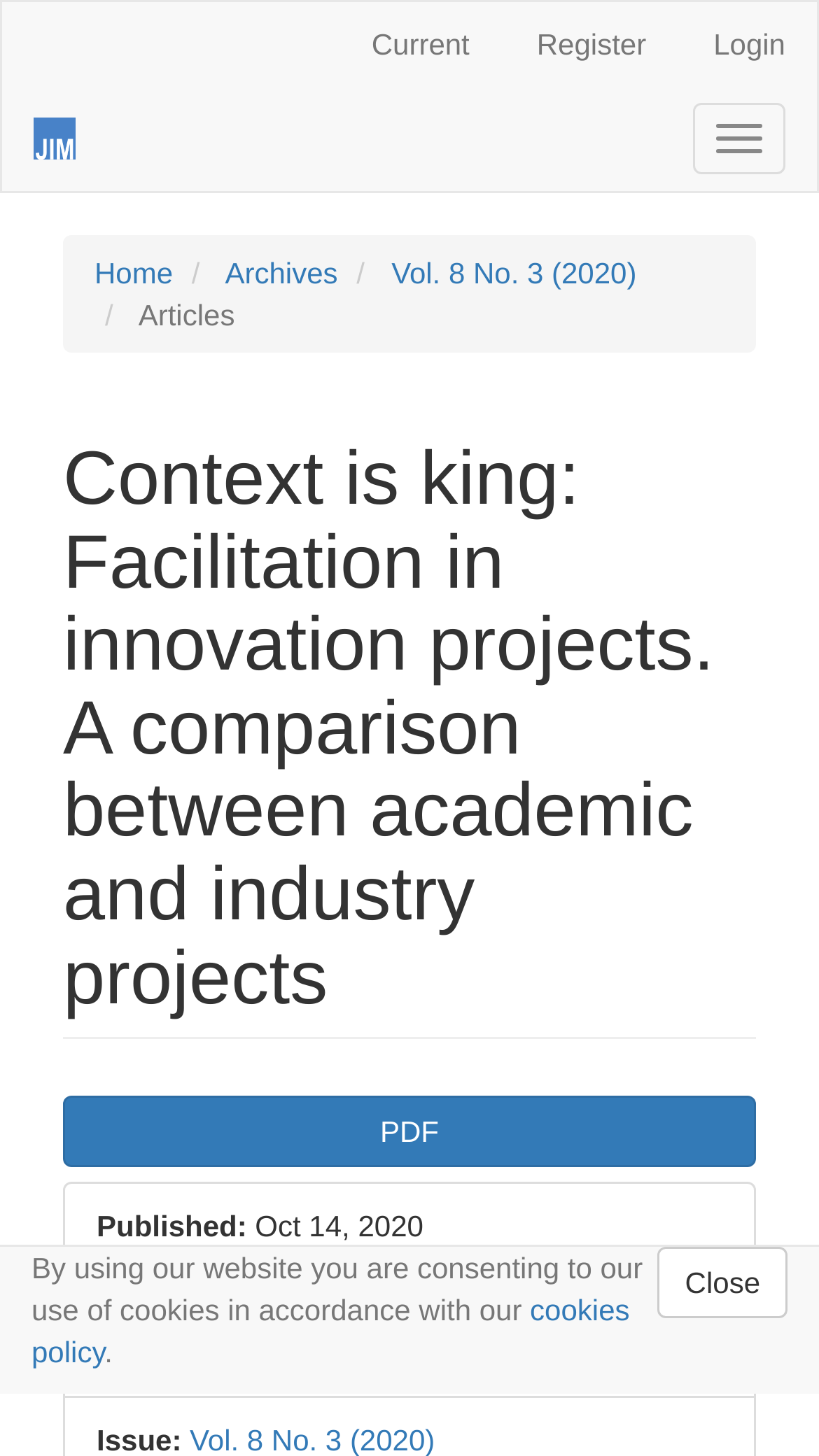What is the DOI of the article?
Using the details shown in the screenshot, provide a comprehensive answer to the question.

The DOI of the article can be found in the 'DOI:' section, which is located below the main heading. The exact DOI is 'https://doi.org/10.24840/2183-0606_008.003_0005'.